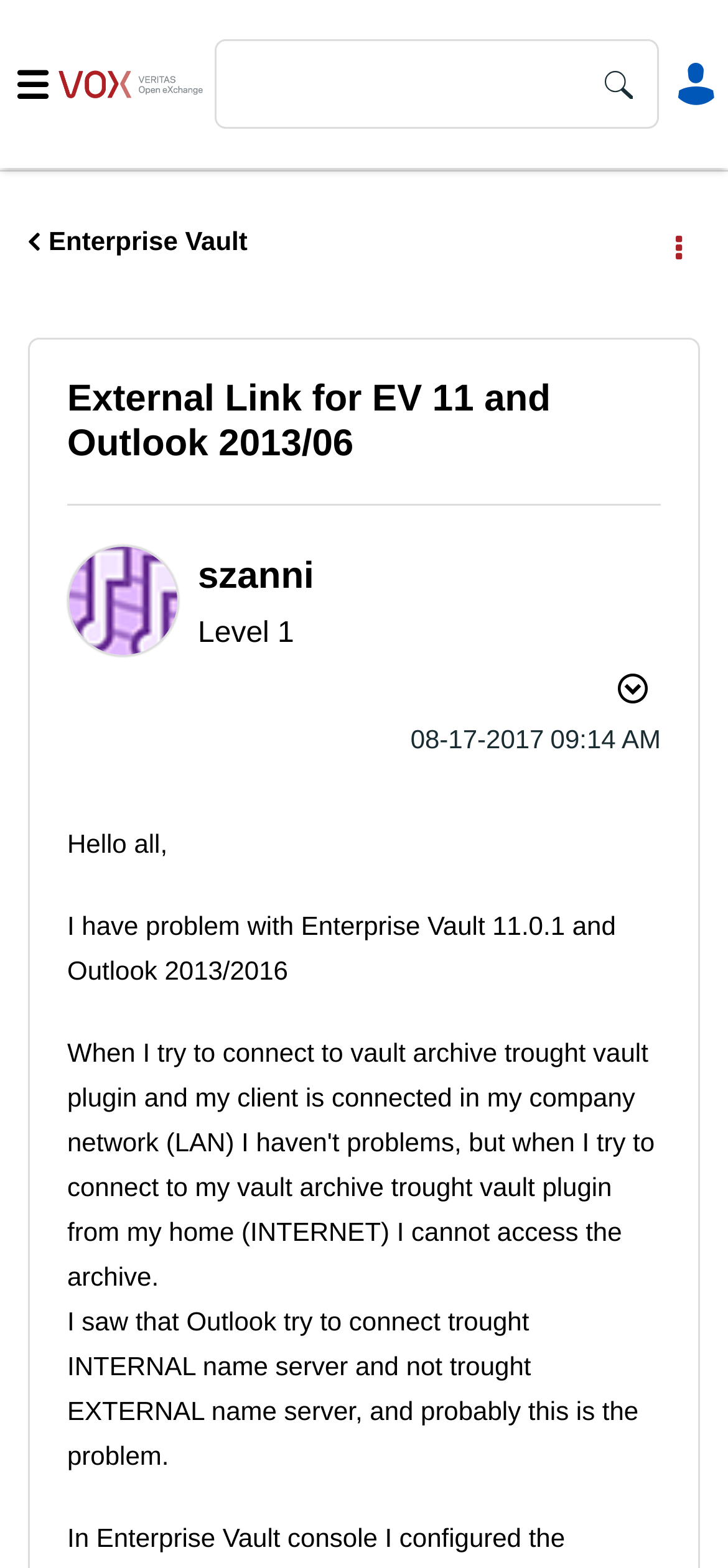Please specify the coordinates of the bounding box for the element that should be clicked to carry out this instruction: "Go to Enterprise Vault". The coordinates must be four float numbers between 0 and 1, formatted as [left, top, right, bottom].

[0.038, 0.144, 0.34, 0.163]